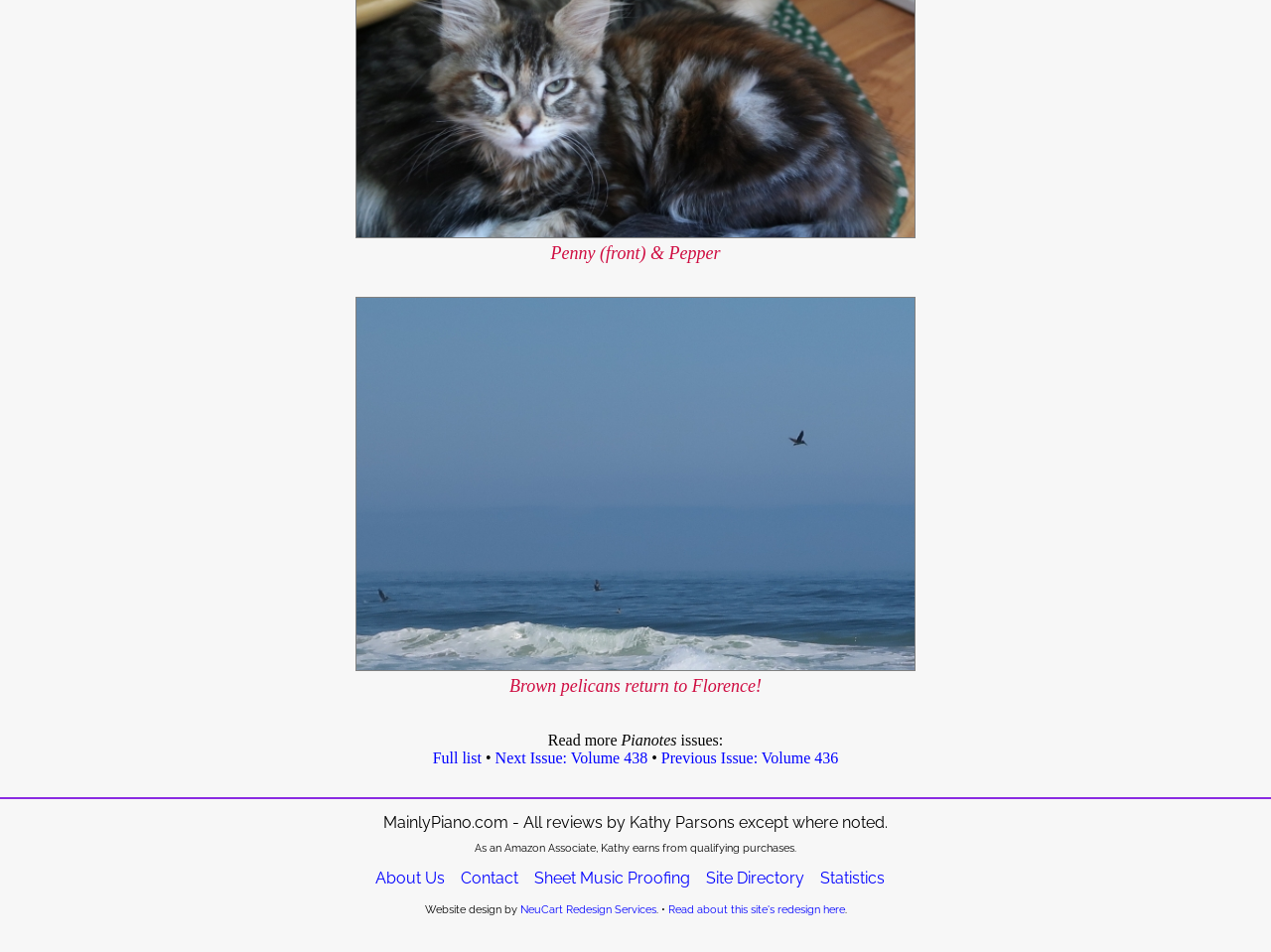What is the name of the redesign service?
Based on the image, provide your answer in one word or phrase.

NeuCart Redesign Services